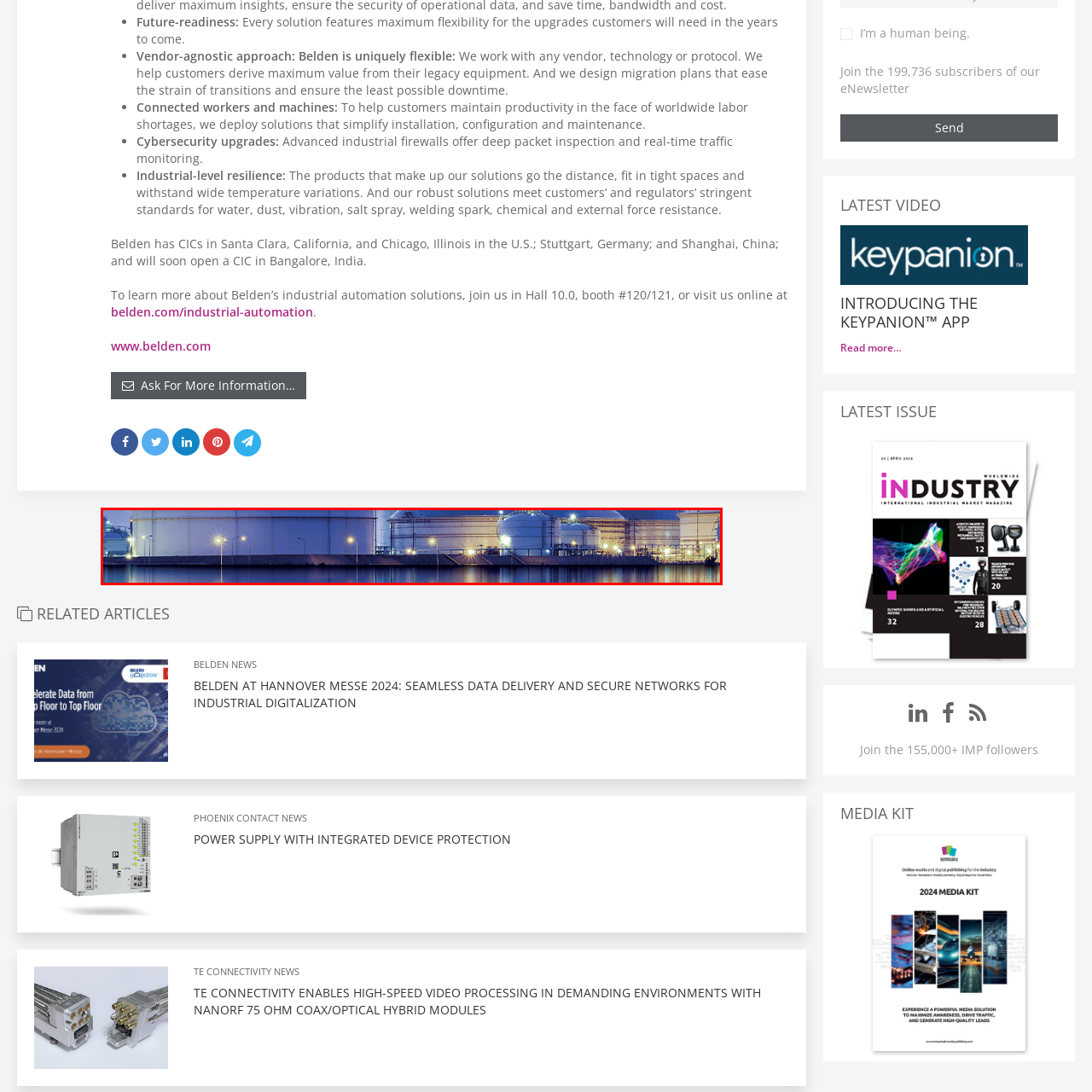Take a close look at the image outlined by the red bounding box and give a detailed response to the subsequent question, with information derived from the image: What adds depth to the scene?

The reflective water in the foreground of the image creates a sense of depth, enhancing the tranquil ambiance of the industrial landscape at dusk.